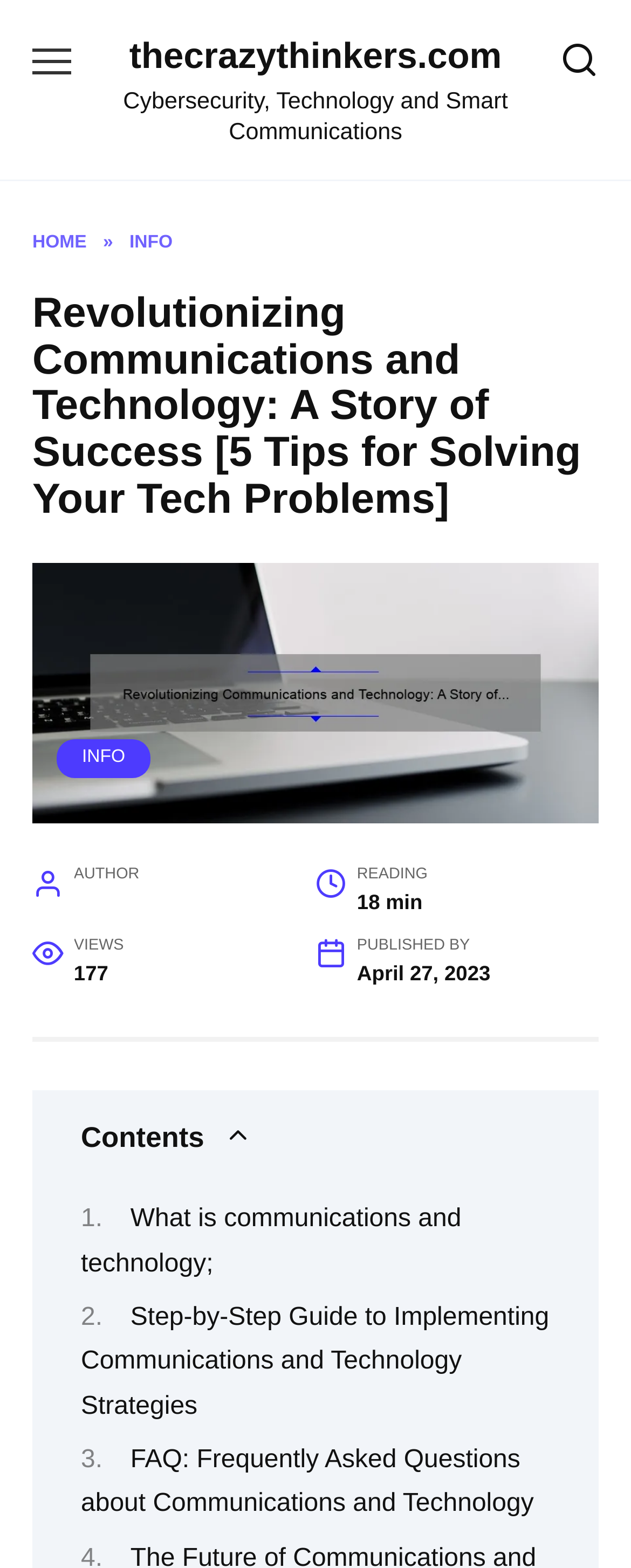What are the main sections of the article?
Using the visual information from the image, give a one-word or short-phrase answer.

Contents, What is communications and technology, Step-by-Step Guide, FAQ